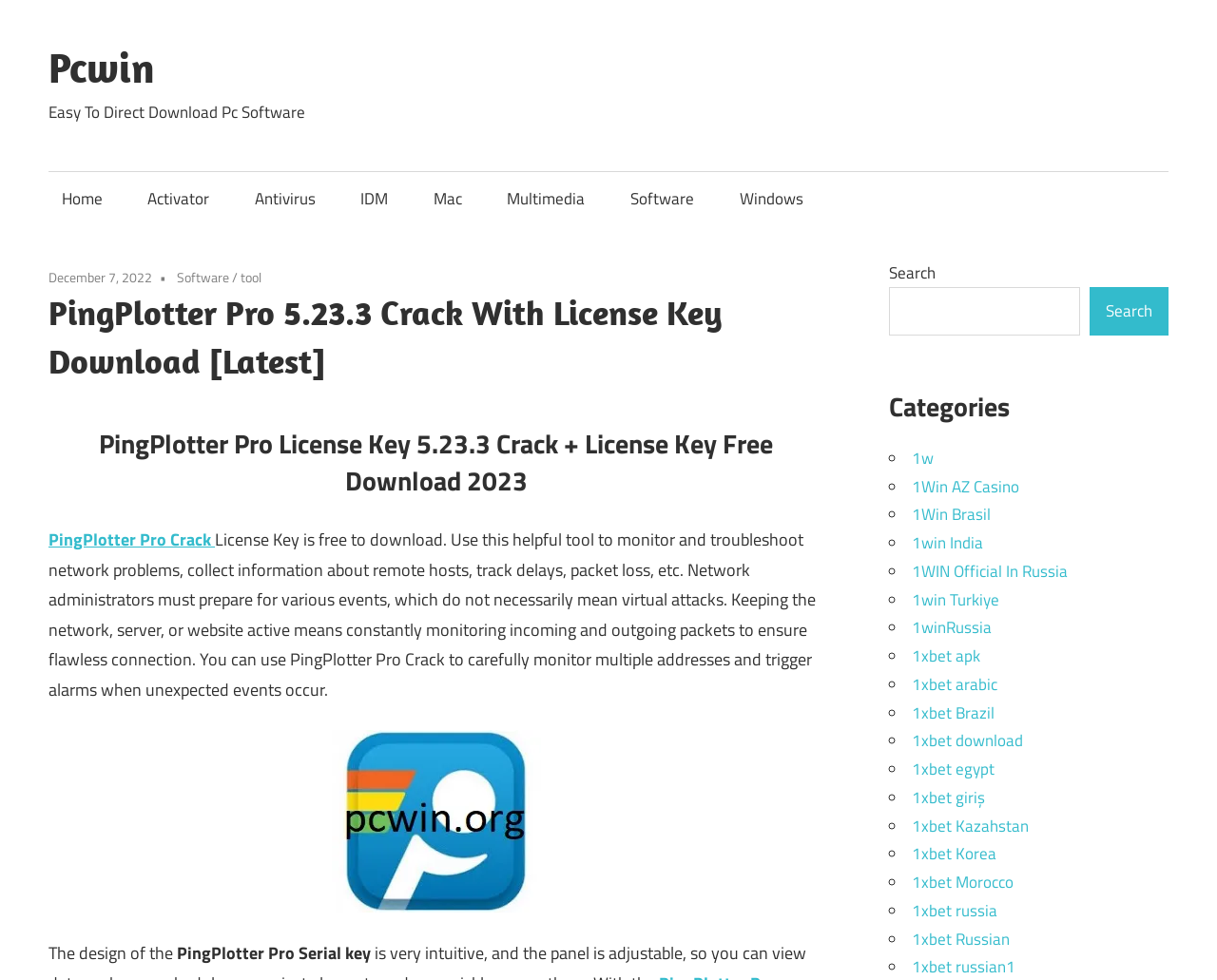Provide the bounding box coordinates of the HTML element this sentence describes: "Activator". The bounding box coordinates consist of four float numbers between 0 and 1, i.e., [left, top, right, bottom].

[0.111, 0.175, 0.183, 0.232]